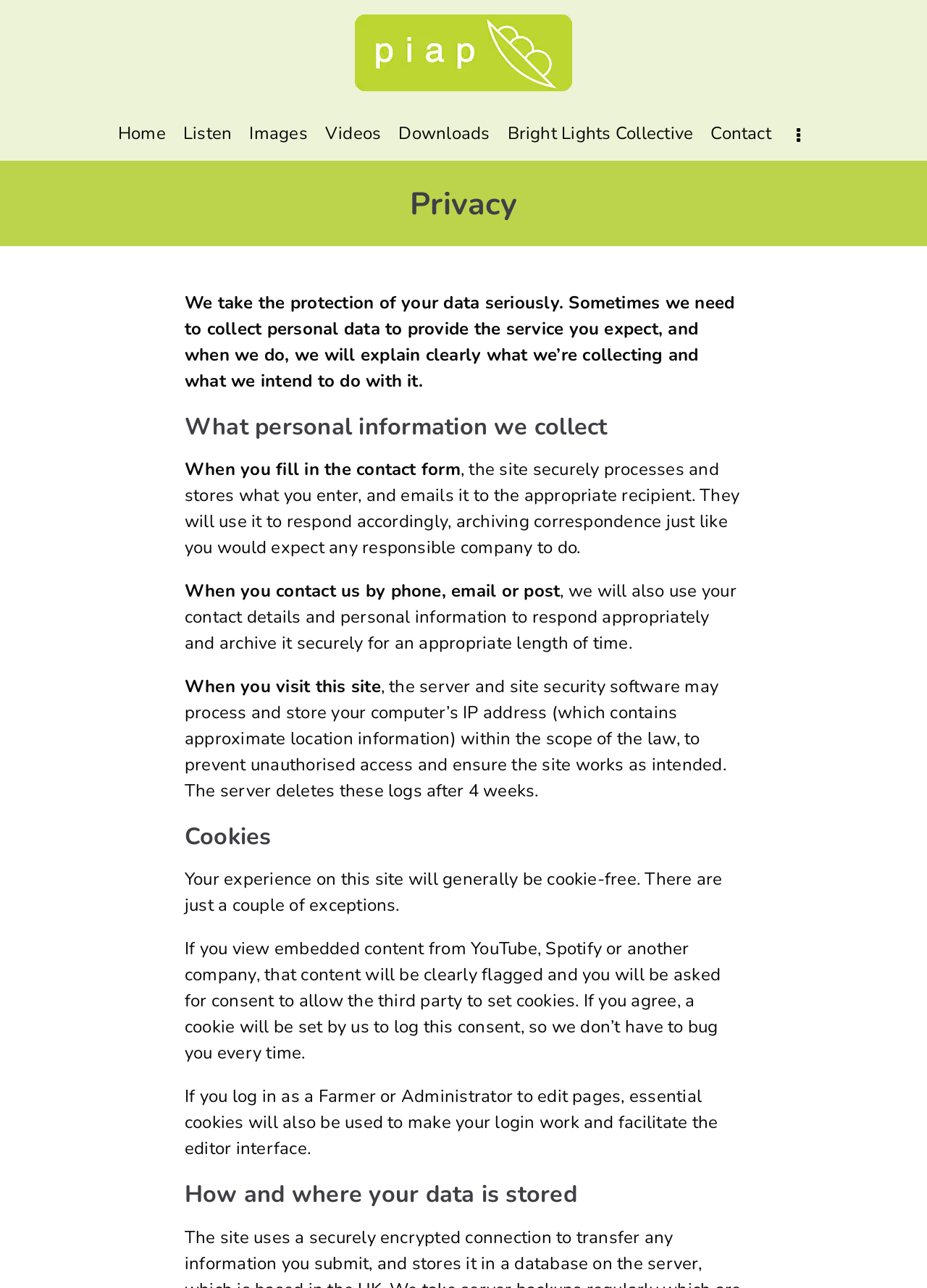Pinpoint the bounding box coordinates of the clickable area necessary to execute the following instruction: "Contact us". The coordinates should be given as four float numbers between 0 and 1, namely [left, top, right, bottom].

[0.767, 0.093, 0.832, 0.114]